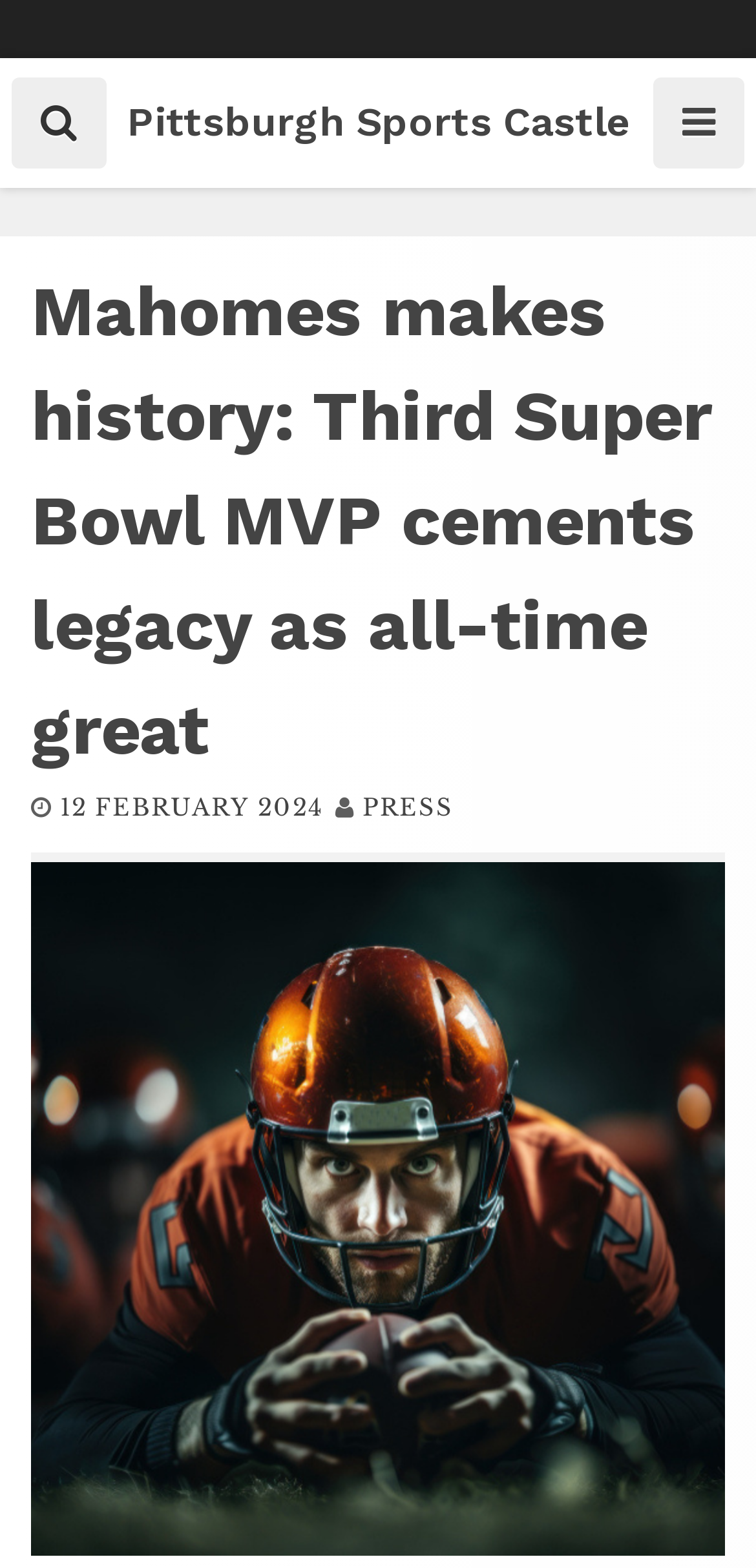How many buttons are there at the top of the page?
We need a detailed and exhaustive answer to the question. Please elaborate.

I counted the number of buttons at the top of the page and found two buttons: one with the icon '' and another with the icon ''.